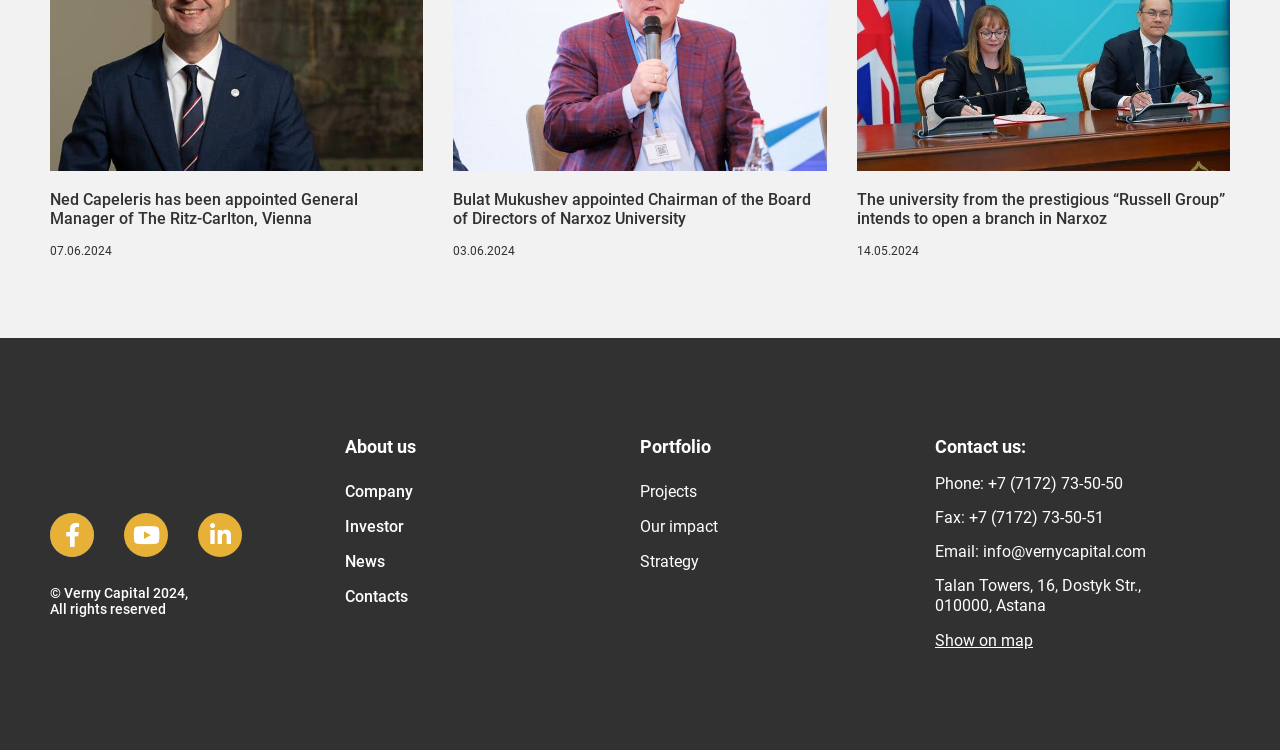Identify the bounding box for the UI element described as: "Show on map". Ensure the coordinates are four float numbers between 0 and 1, formatted as [left, top, right, bottom].

[0.73, 0.841, 0.807, 0.866]